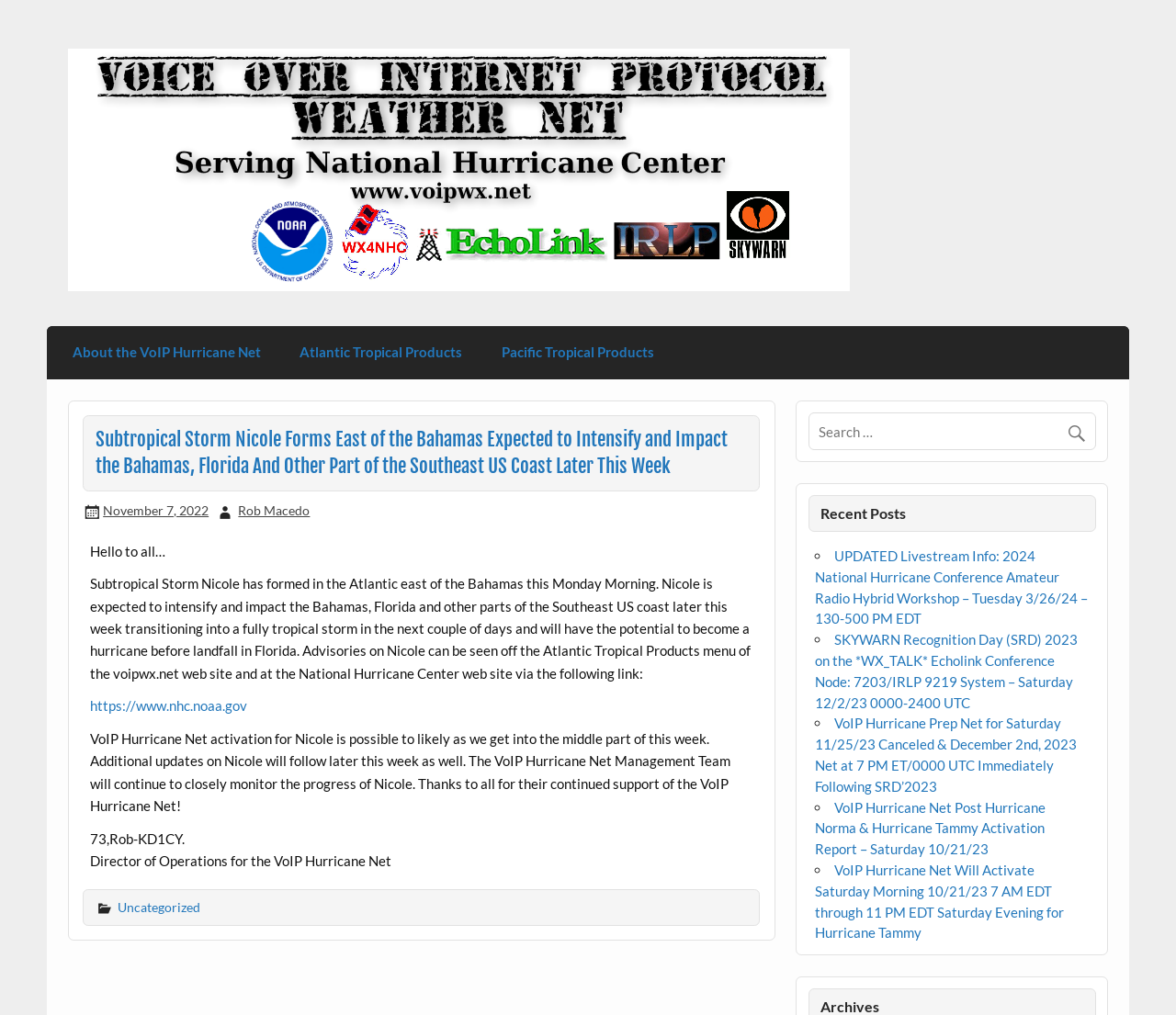Show the bounding box coordinates of the element that should be clicked to complete the task: "Click on the VoIP Hurricane Net link".

[0.058, 0.053, 0.292, 0.099]